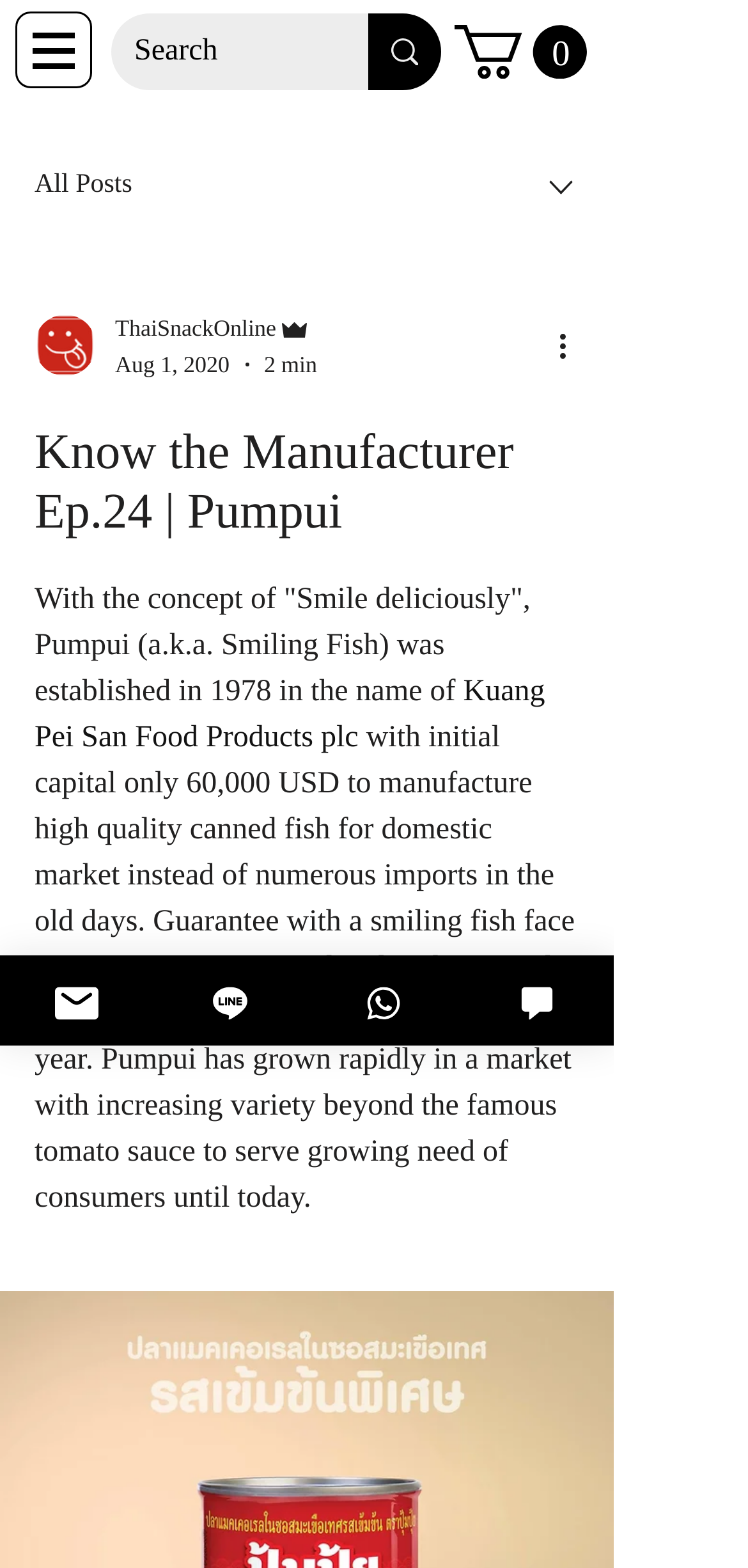What is the initial capital of Pumpui?
Using the information from the image, answer the question thoroughly.

The initial capital of Pumpui can be found in the main content of the webpage, where it is stated that '...with initial capital only 60,000 USD to manufacture high quality canned fish...'.